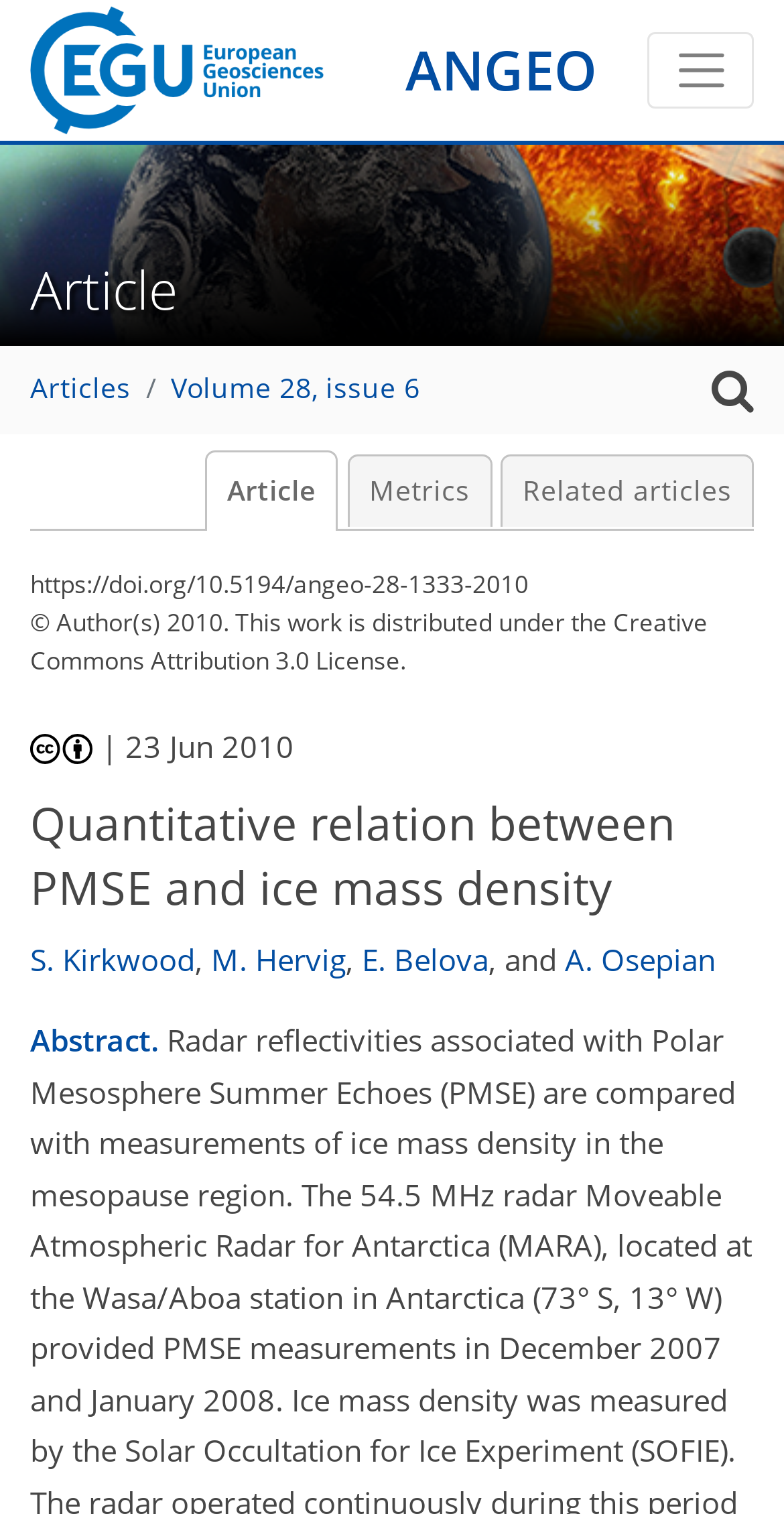Who are the authors of the article?
Provide a concise answer using a single word or phrase based on the image.

S. Kirkwood, M. Hervig, E. Belova, and A. Osepian